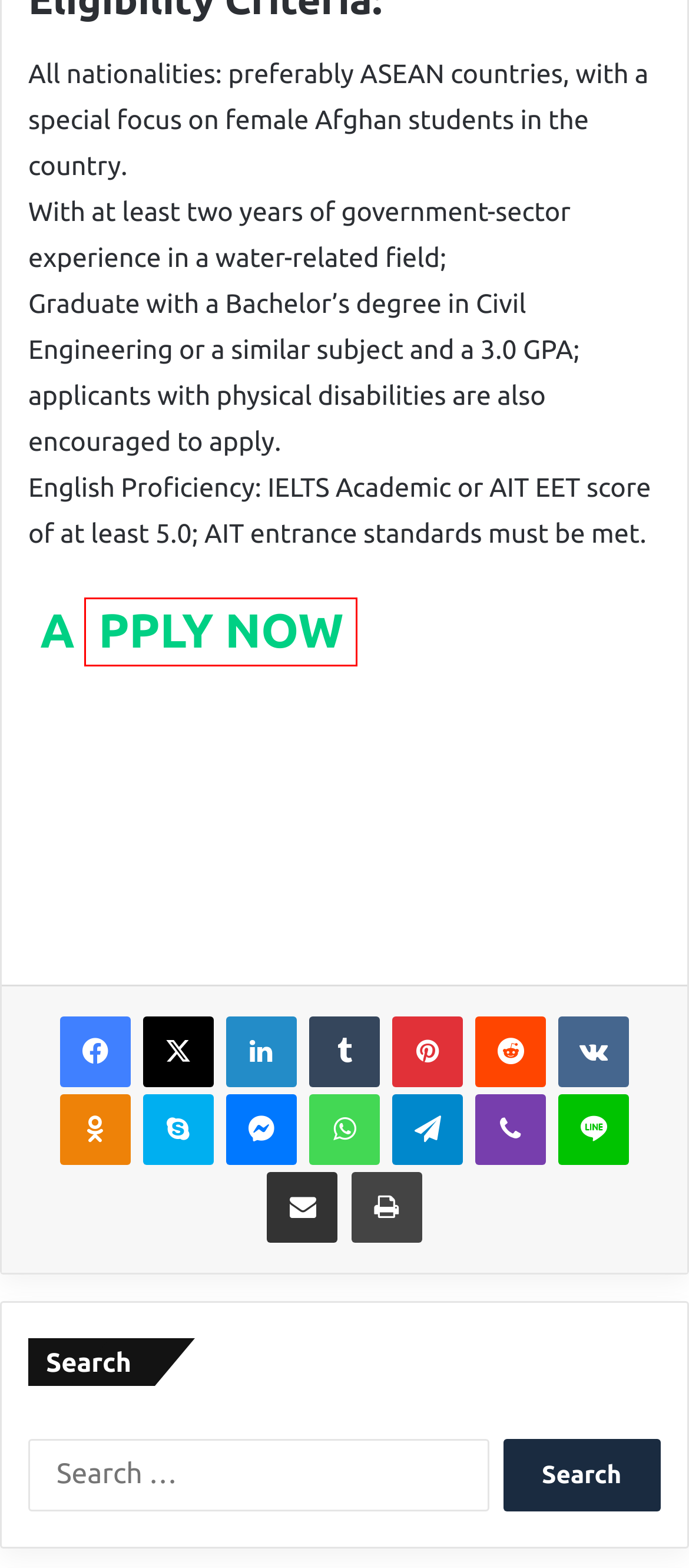Look at the screenshot of a webpage that includes a red bounding box around a UI element. Select the most appropriate webpage description that matches the page seen after clicking the highlighted element. Here are the candidates:
A. Thai Pipe Scholarships - Asian Institute of technology Thailand : Applications are open
B. Education Funds & Financial Aid - BAC Education
C. University of Pretoria Mastercard Scholarships 2024 | Scholarships and Jobs
D. Scholarships in Italy for International Students Archives | Scholarships and Jobs
E. VK | 登录
F. Skype
G. Scholarships in Four European Universities Archives | Scholarships and Jobs
H. Fully Funded Scholarships for International Students Archives | Scholarships and Jobs

A